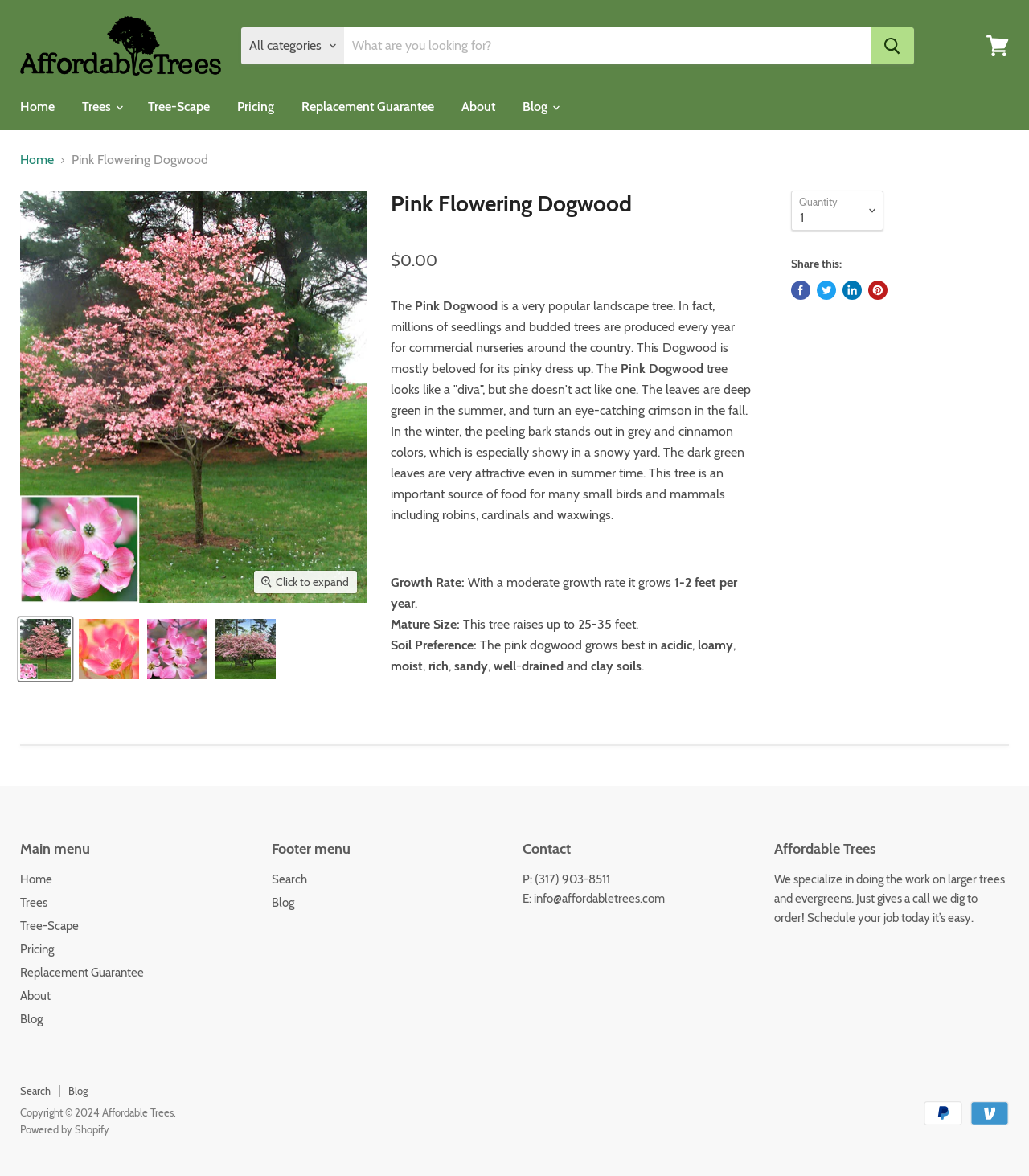Determine the bounding box coordinates of the region that needs to be clicked to achieve the task: "Share on Facebook".

[0.769, 0.239, 0.788, 0.255]